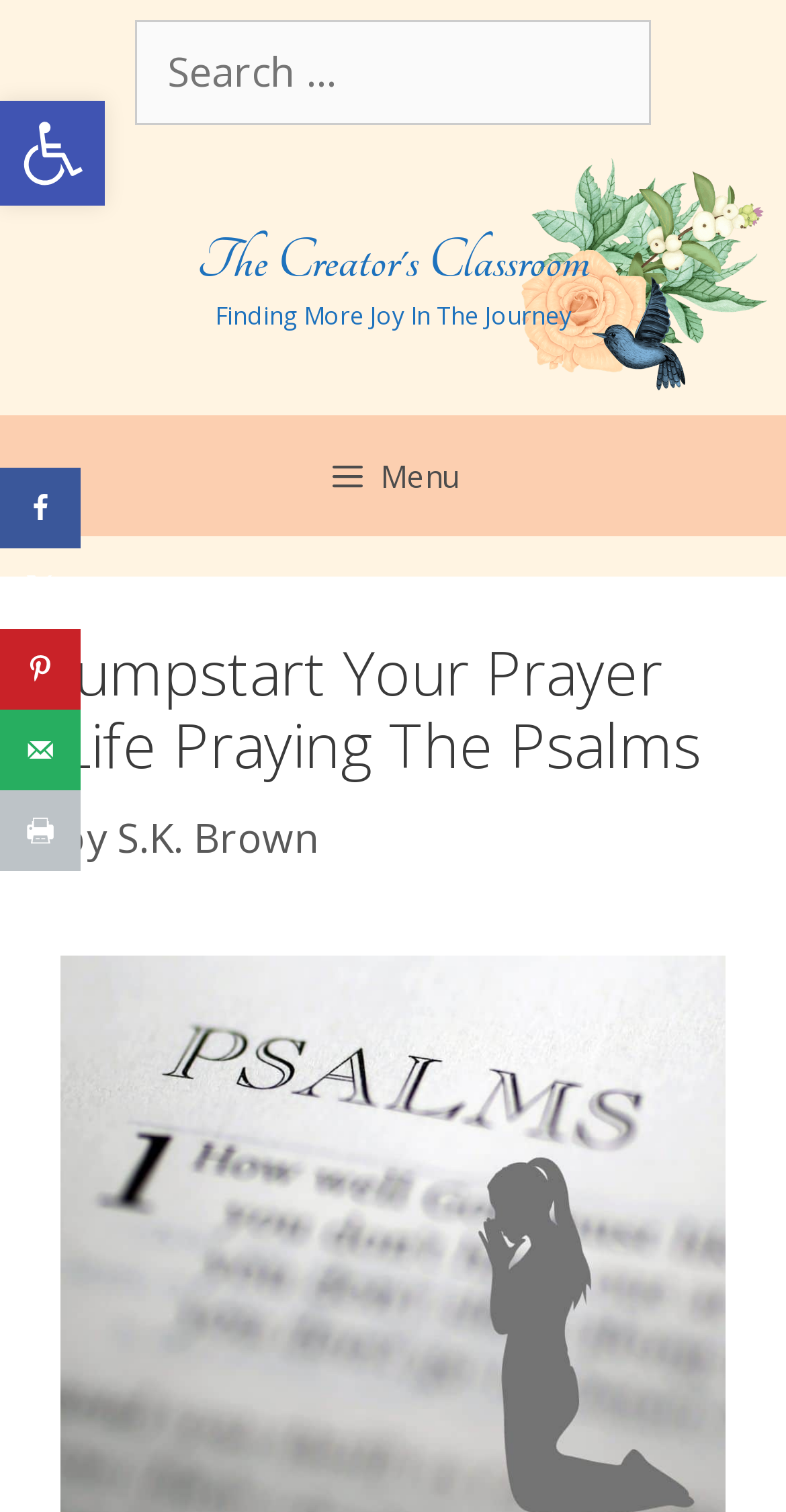What is the topic of the webpage?
Refer to the image and give a detailed answer to the query.

I determined the topic of the webpage by looking at the heading element, which contains the text 'Jumpstart Your Prayer Life Praying The Psalms'.